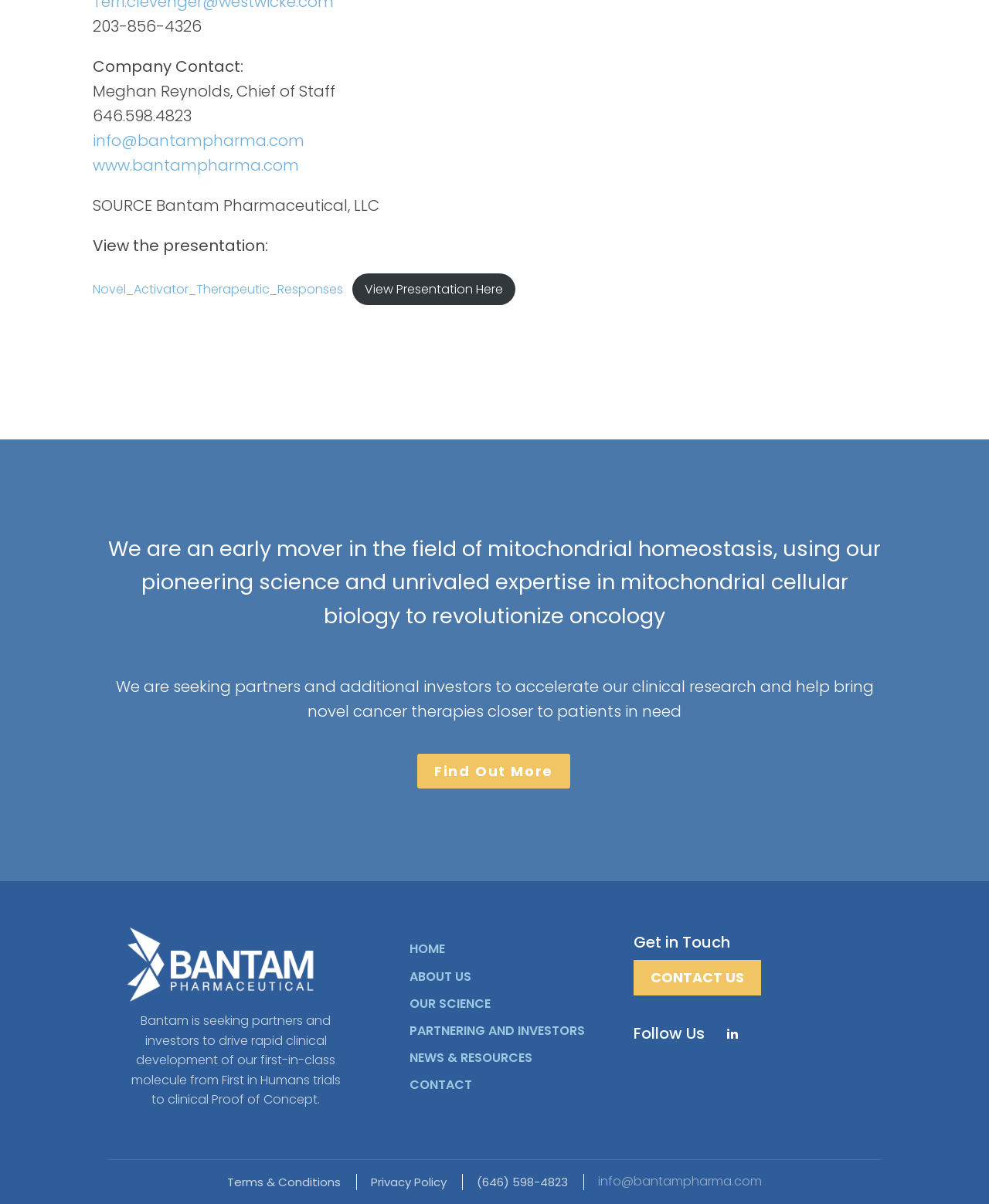What is the name of the company's first-in-class molecule?
Refer to the screenshot and answer in one word or phrase.

Novel Activator Therapeutic Responses